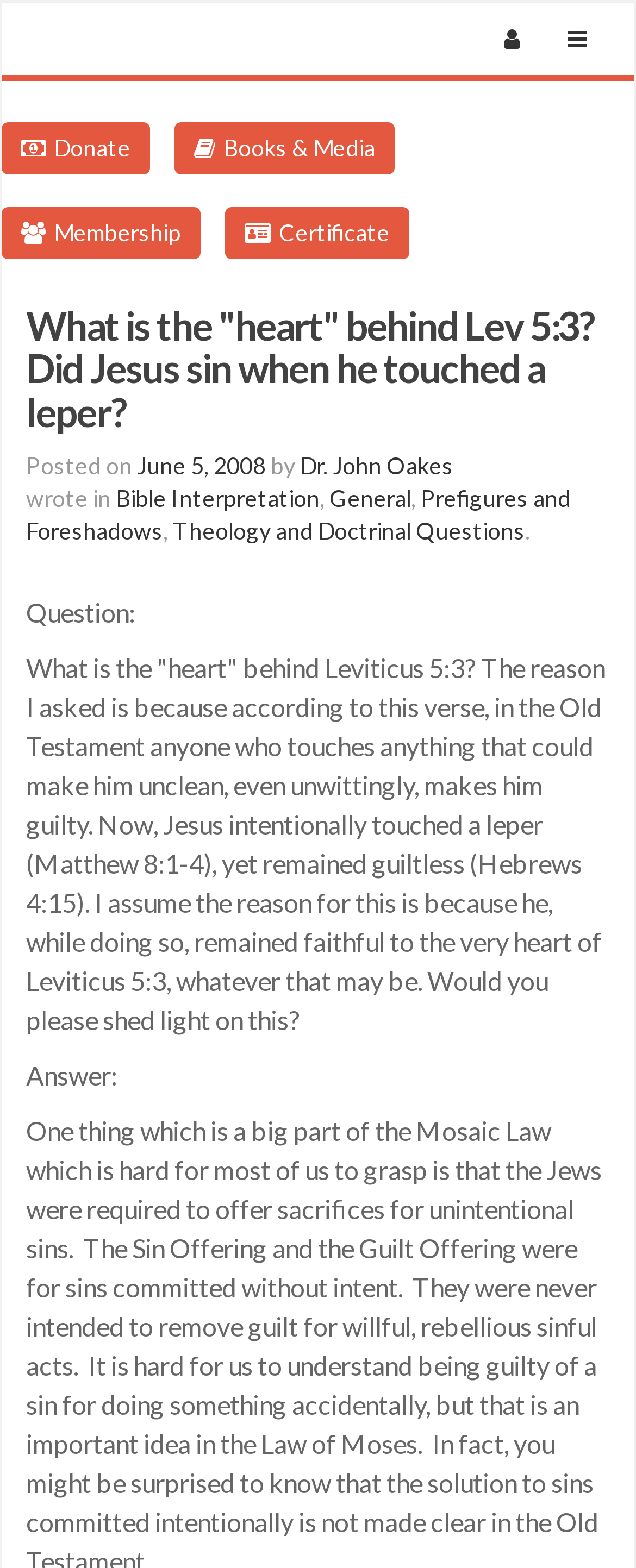Answer the question using only one word or a concise phrase: How many links are there in the top navigation bar?

4